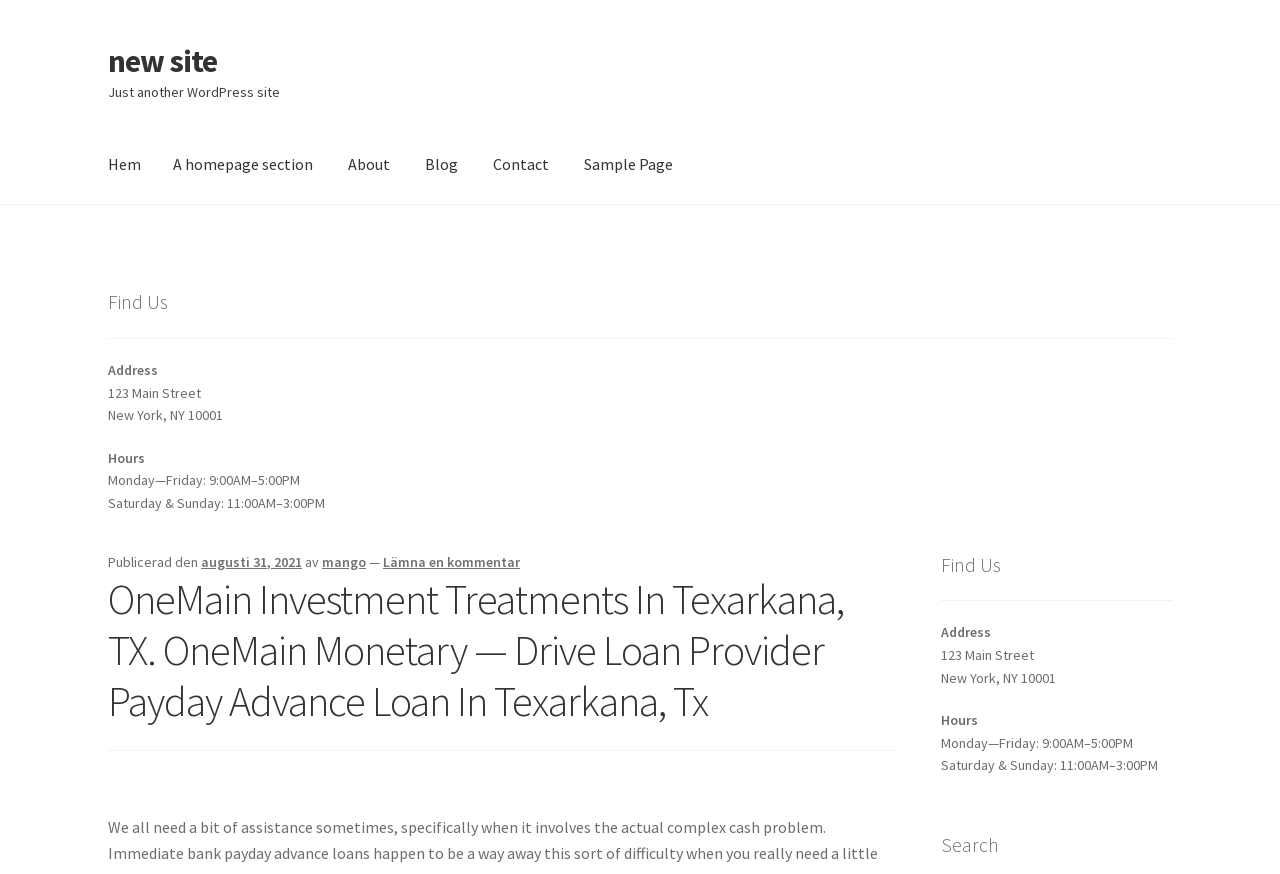What is the navigation menu item after 'Hem'?
Please provide a comprehensive answer based on the visual information in the image.

I found the navigation menu by looking at the top of the webpage, which lists the menu items. The item after 'Hem' is 'A homepage section'.